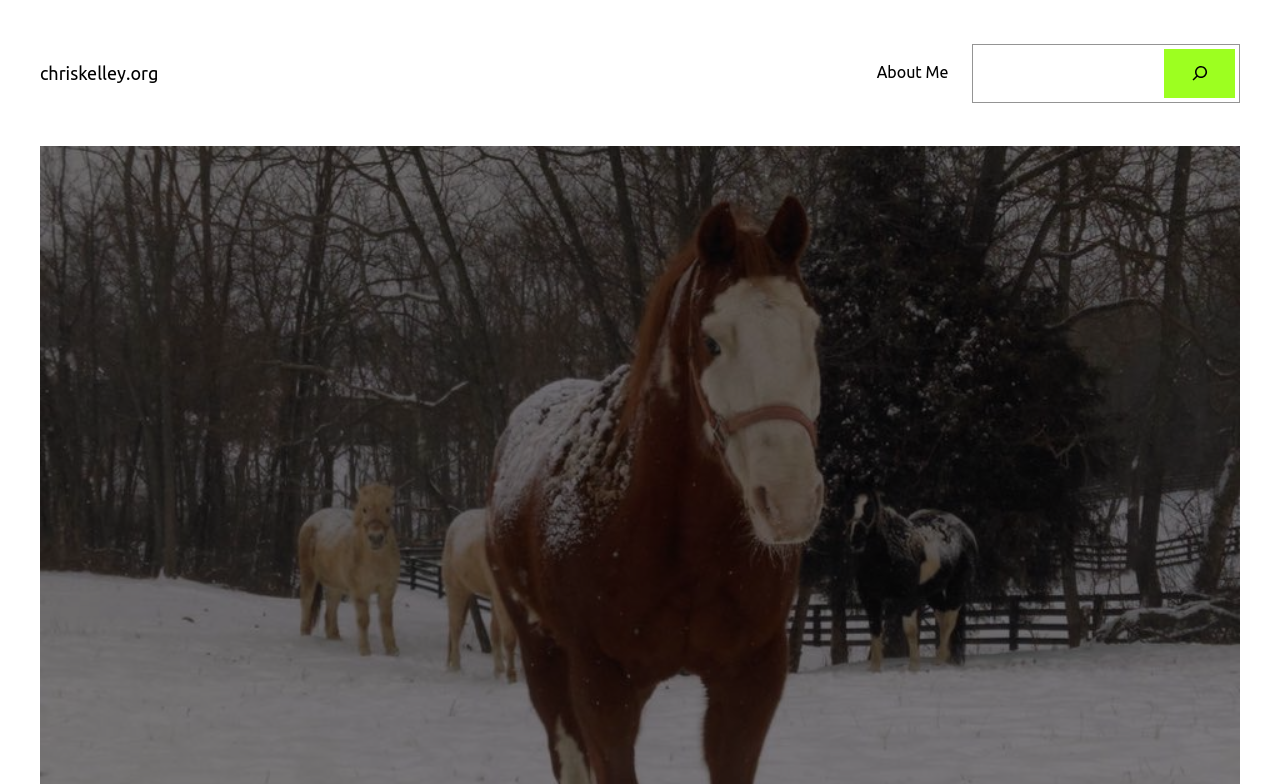Explain the webpage's layout and main content in detail.

The webpage is titled "Until we meet again - chriskelley.org" and appears to be a personal blog or website. At the top left, there is a link to the website's homepage, "chriskelley.org". To the right of this link, there is a navigation menu with a link to "About Me". 

On the top right side, there is a search bar, which consists of a label "Search", a text input field, and a search button. The search button has a small icon on it. The search bar is positioned near the top of the page, spanning about a quarter of the page's width.